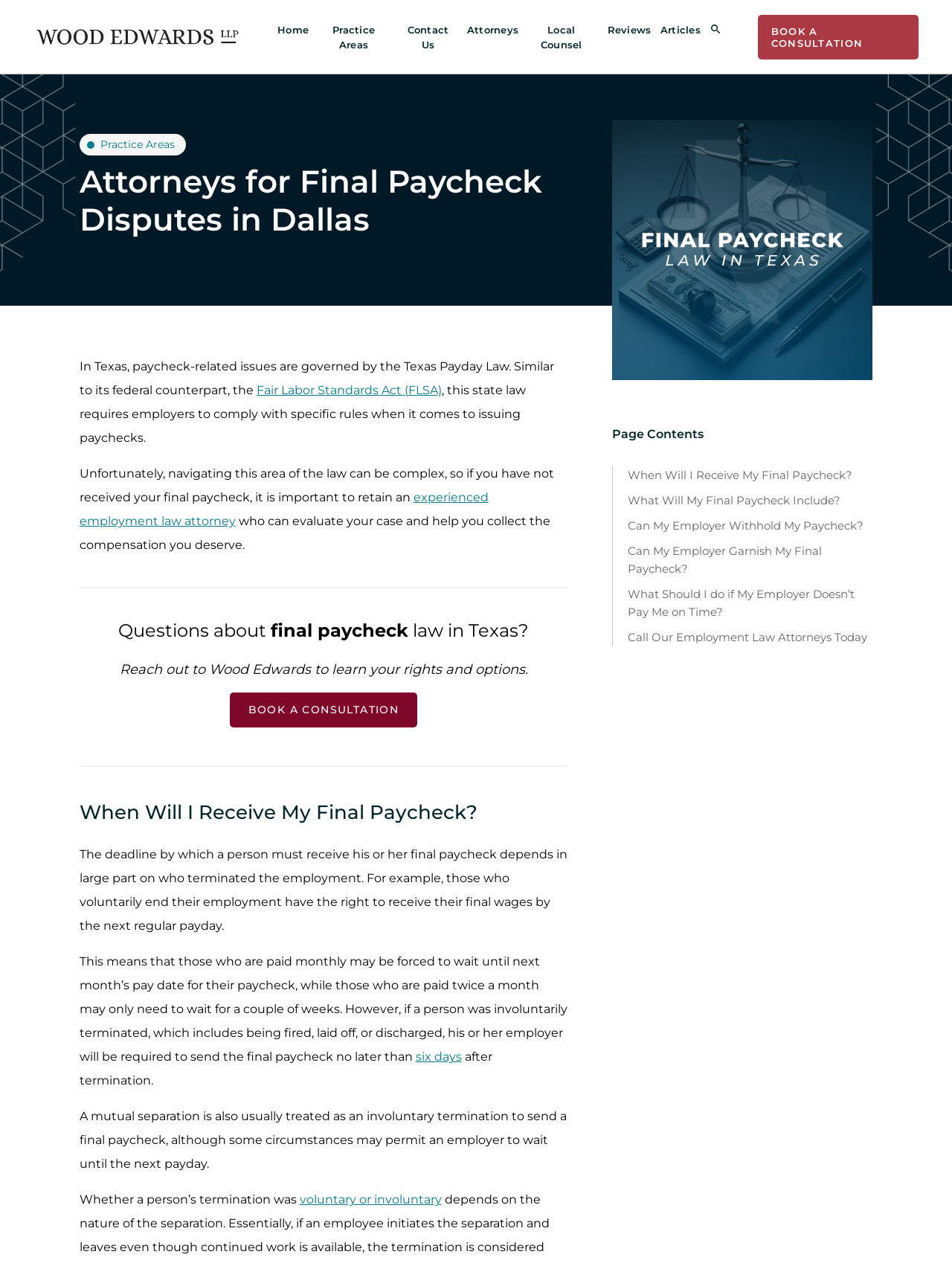Identify the bounding box coordinates for the element that needs to be clicked to fulfill this instruction: "Click the experienced employment law attorney link". Provide the coordinates in the format of four float numbers between 0 and 1: [left, top, right, bottom].

[0.083, 0.387, 0.513, 0.417]